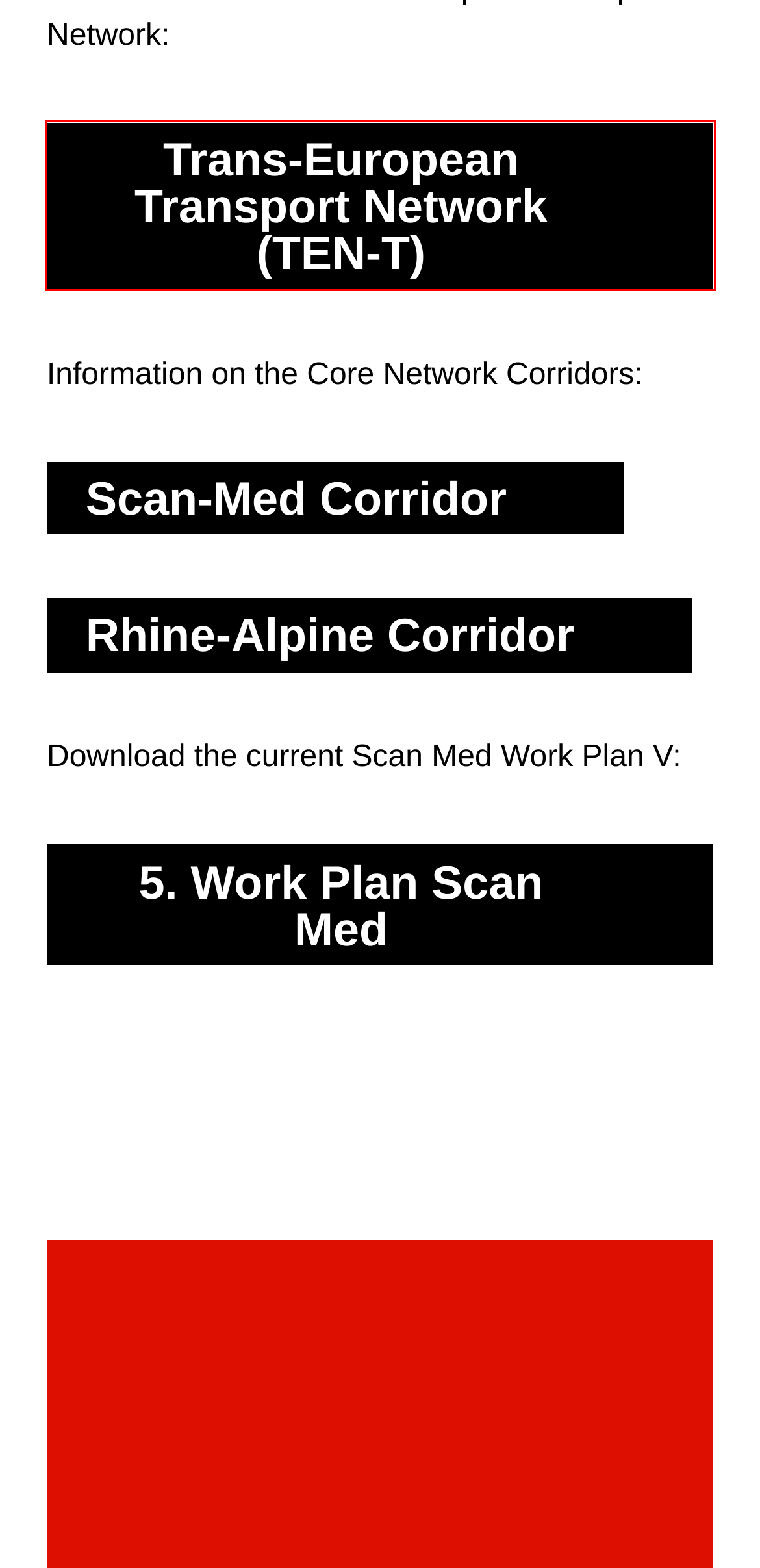You are looking at a screenshot of a webpage with a red bounding box around an element. Determine the best matching webpage description for the new webpage resulting from clicking the element in the red bounding box. Here are the descriptions:
A. Projects – KombiConsult
B. Scandinavian - Mediterranean corridor - European Commission
C. Trans-European Transport Network (TEN-T) - European Commission
D. Media – KombiConsult
E. Contact – KombiConsult
F. KombiConsult – Intermodal Logistics  is our DNA
G. Jobs – KombiConsult
H. Rhine - Alpine corridor - European Commission

C